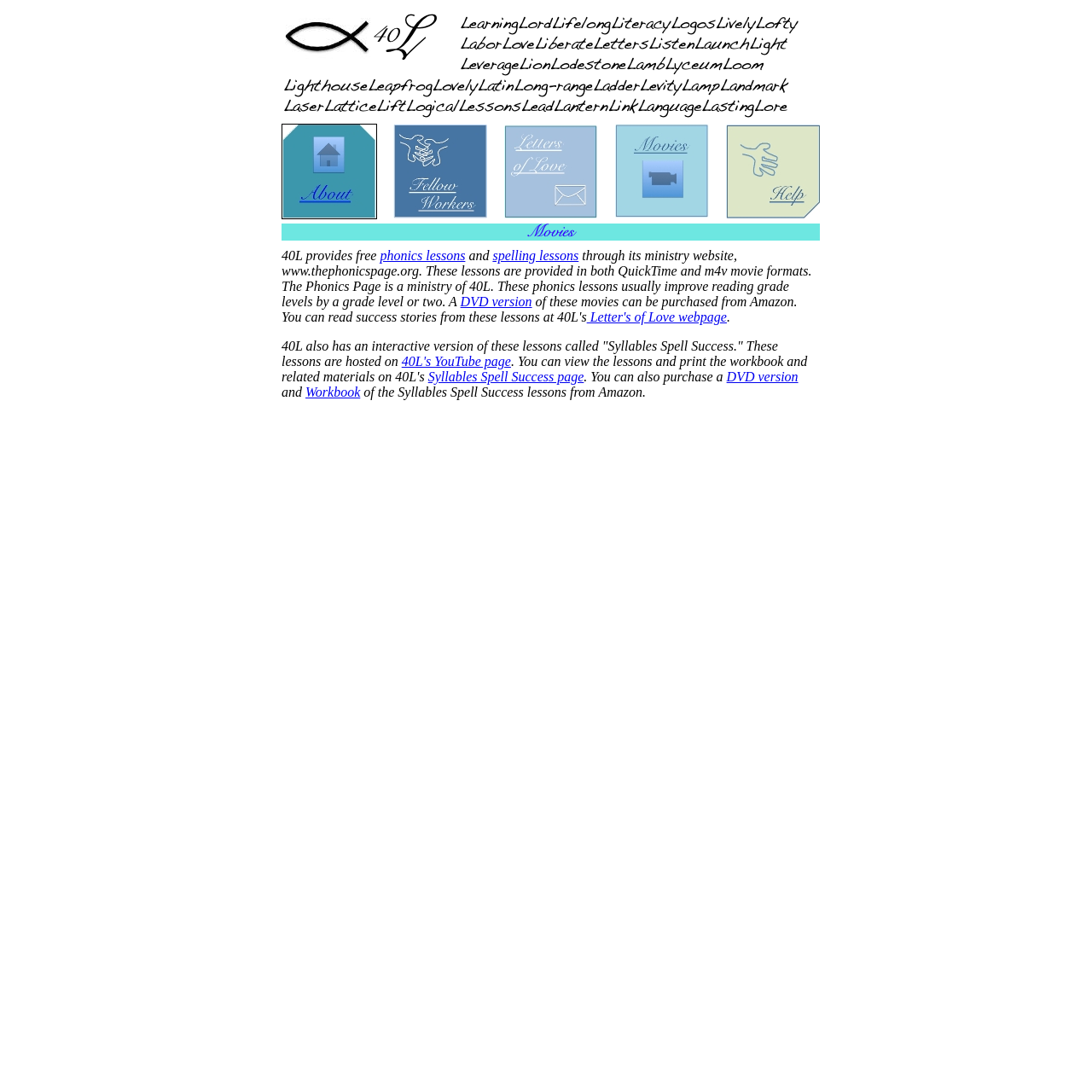Please indicate the bounding box coordinates of the element's region to be clicked to achieve the instruction: "click the image 'Fish100x65'". Provide the coordinates as four float numbers between 0 and 1, i.e., [left, top, right, bottom].

[0.261, 0.01, 0.339, 0.061]